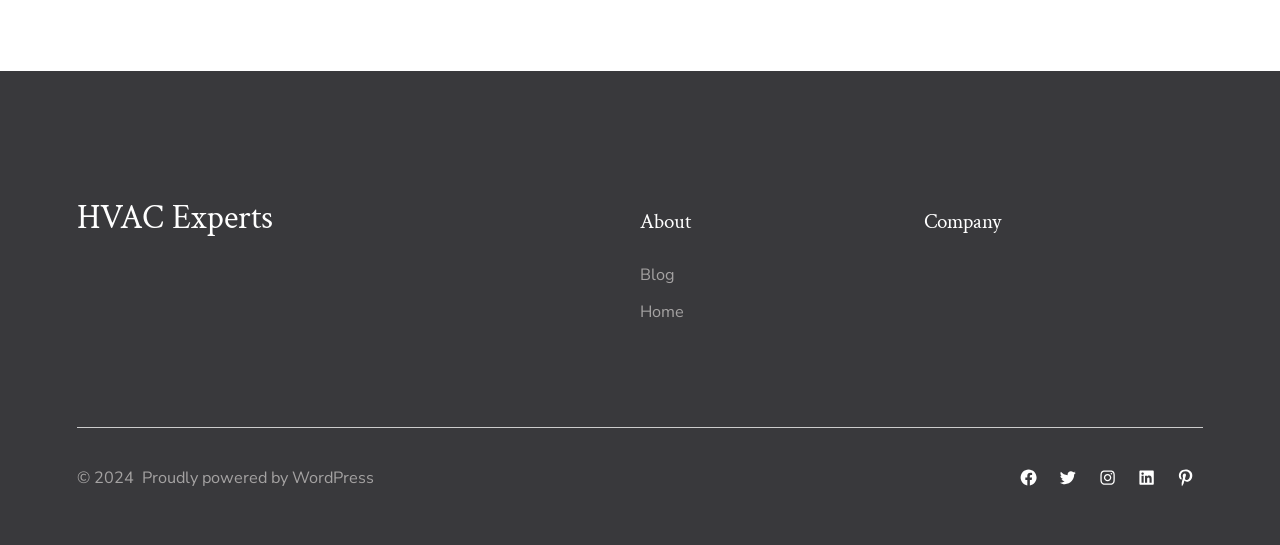What is the name of the company?
Based on the screenshot, give a detailed explanation to answer the question.

The name of the company can be found in the top-left corner of the webpage, where it is written as 'HVAC Experts' in a link format.